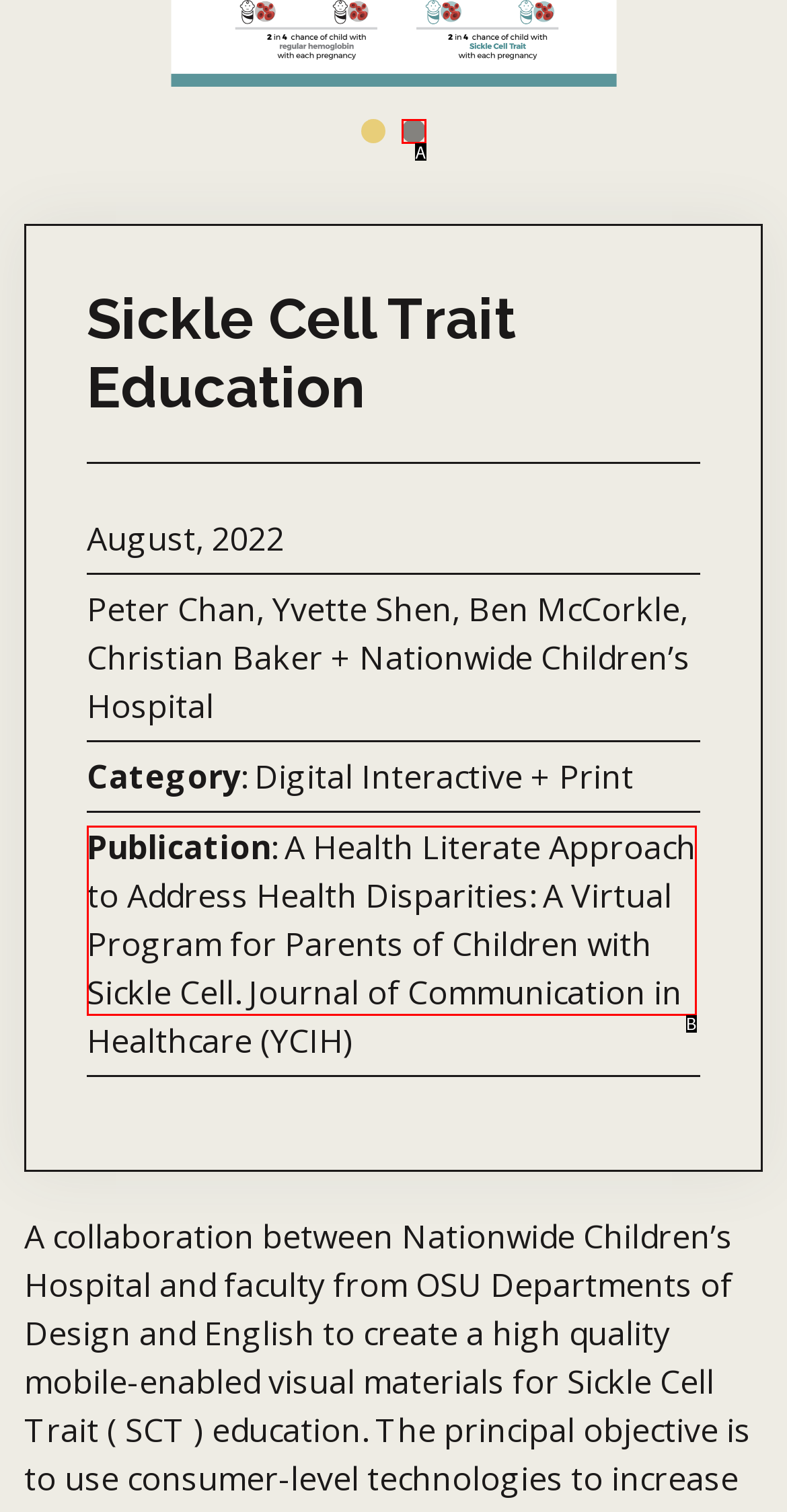Identify the HTML element that corresponds to the following description: aria-label="Go to slide 2". Provide the letter of the correct option from the presented choices.

A